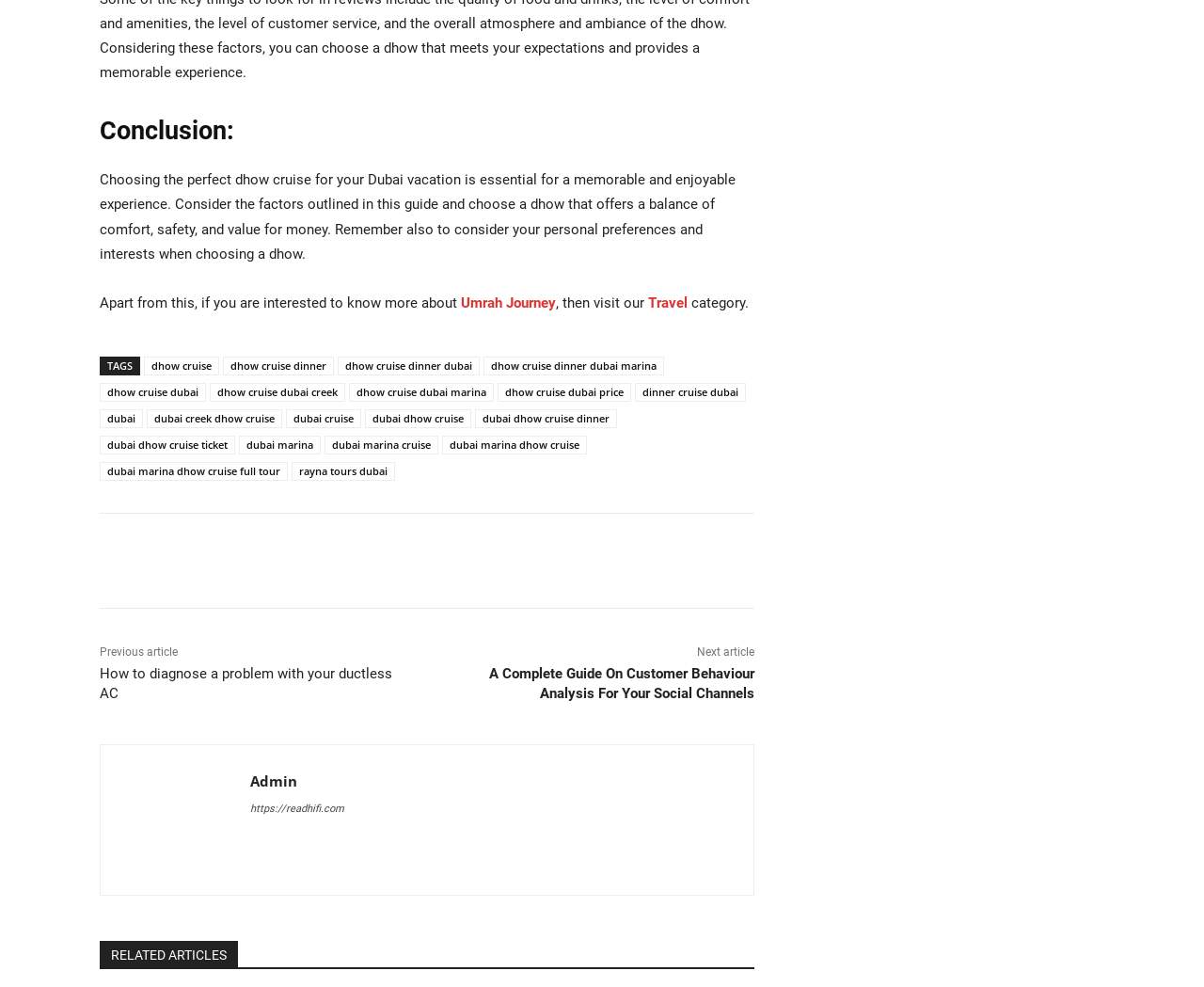Using the webpage screenshot and the element description dhow cruise, determine the bounding box coordinates. Specify the coordinates in the format (top-left x, top-left y, bottom-right x, bottom-right y) with values ranging from 0 to 1.

[0.12, 0.361, 0.182, 0.38]